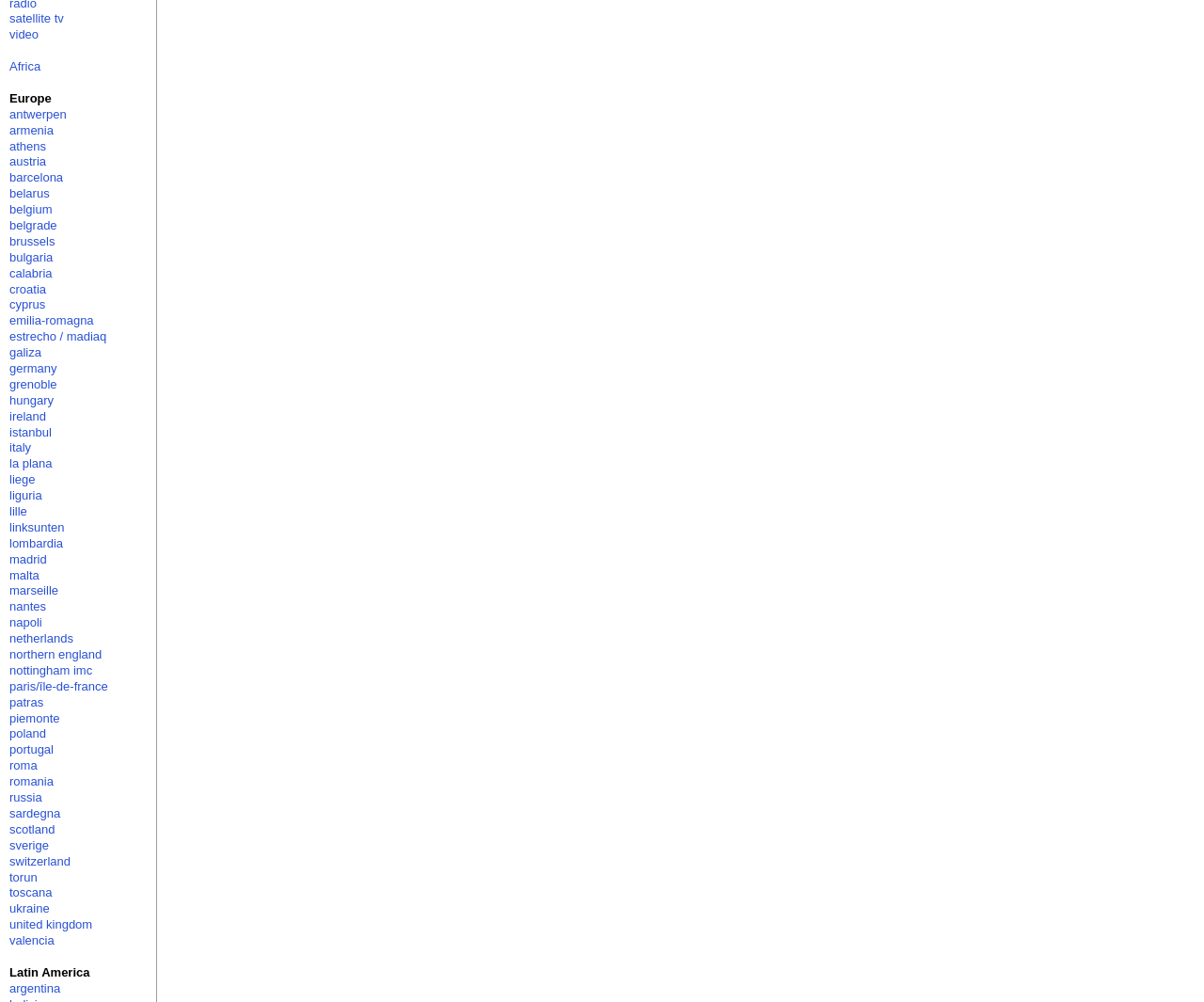Find the bounding box coordinates for the area that must be clicked to perform this action: "explore germany".

[0.008, 0.361, 0.047, 0.375]